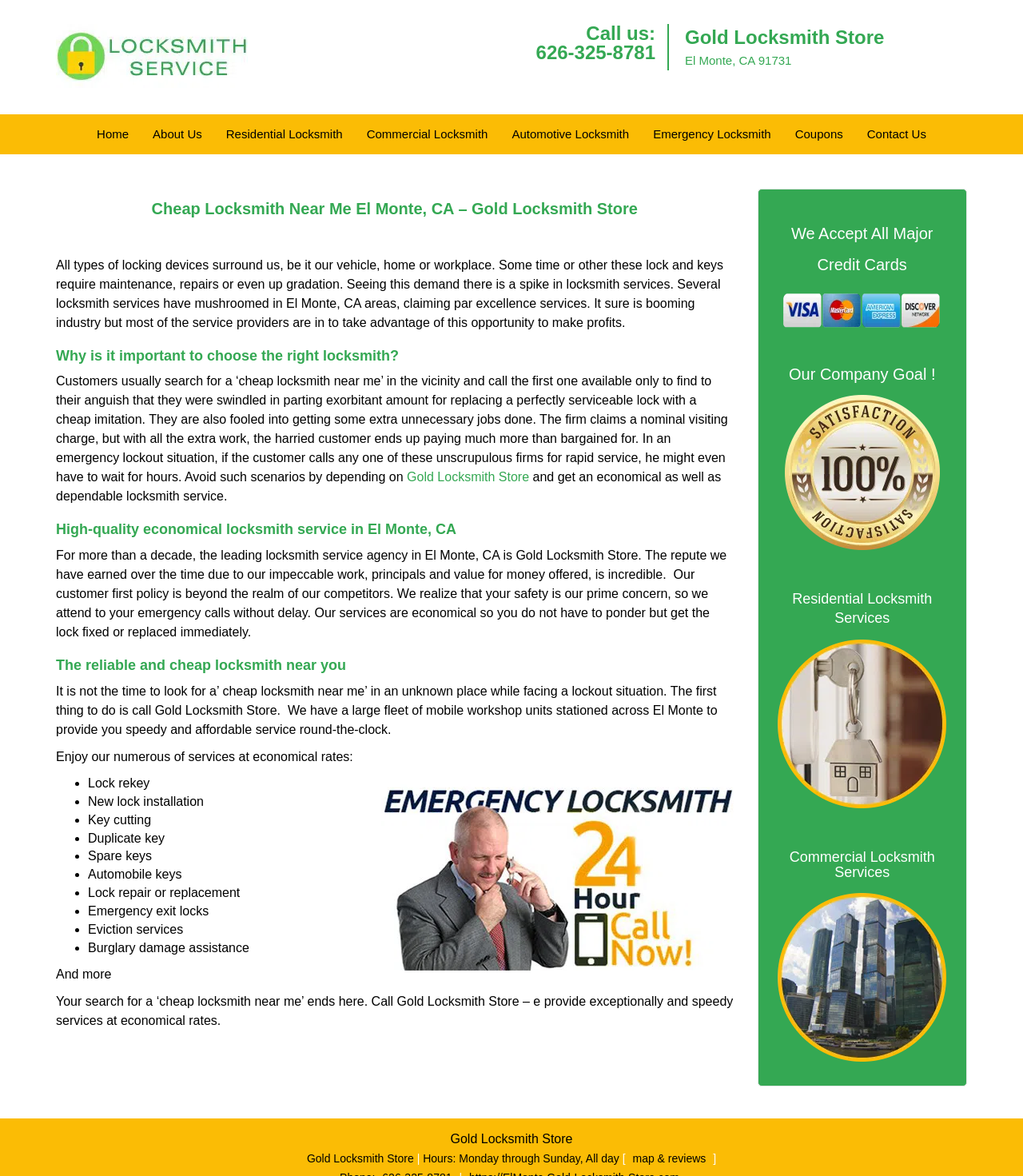Find the bounding box coordinates for the area that must be clicked to perform this action: "View the 'Residential Locksmith Services'".

[0.757, 0.501, 0.929, 0.534]